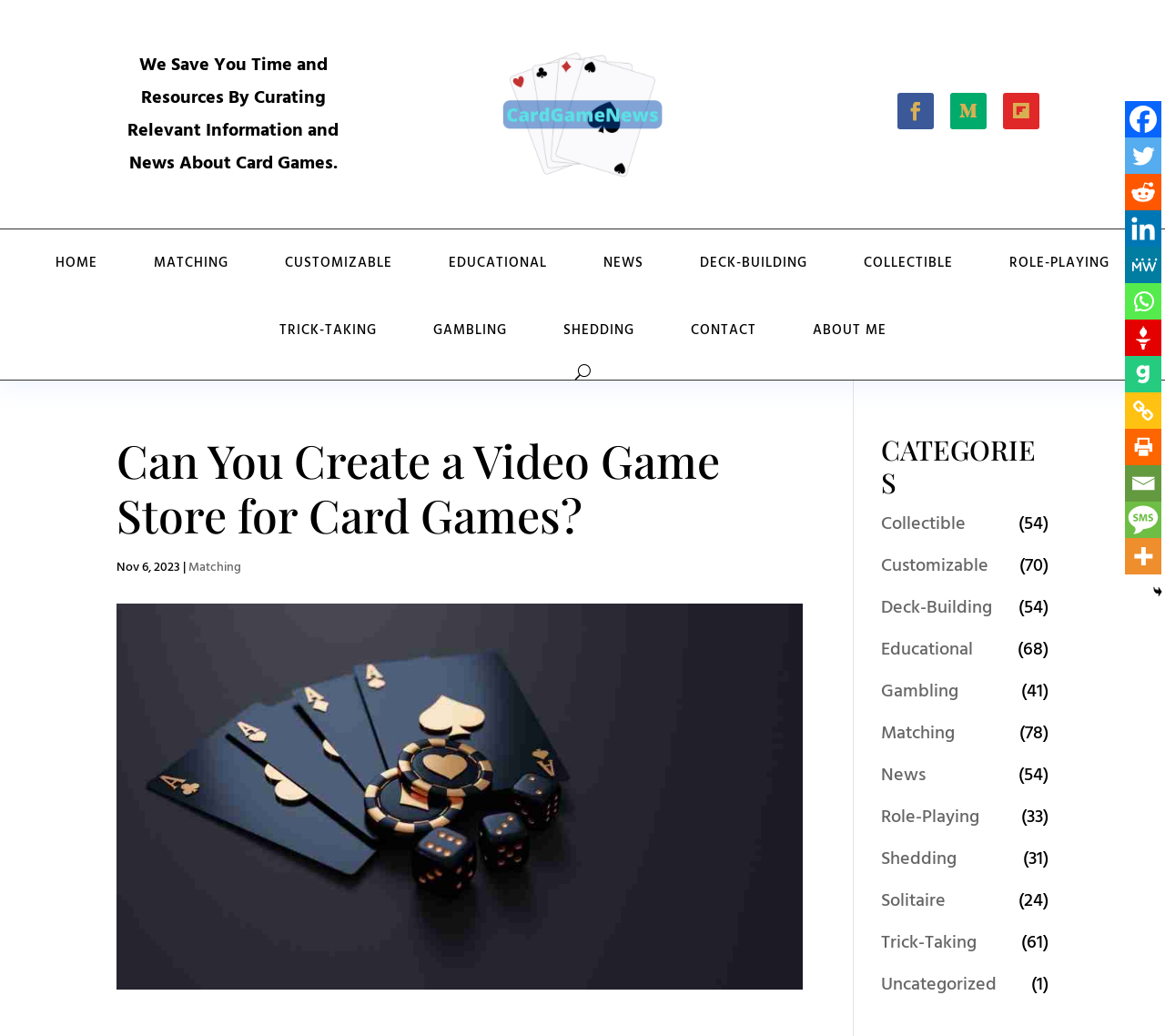Show the bounding box coordinates of the region that should be clicked to follow the instruction: "Click the NEWS link."

[0.502, 0.222, 0.568, 0.287]